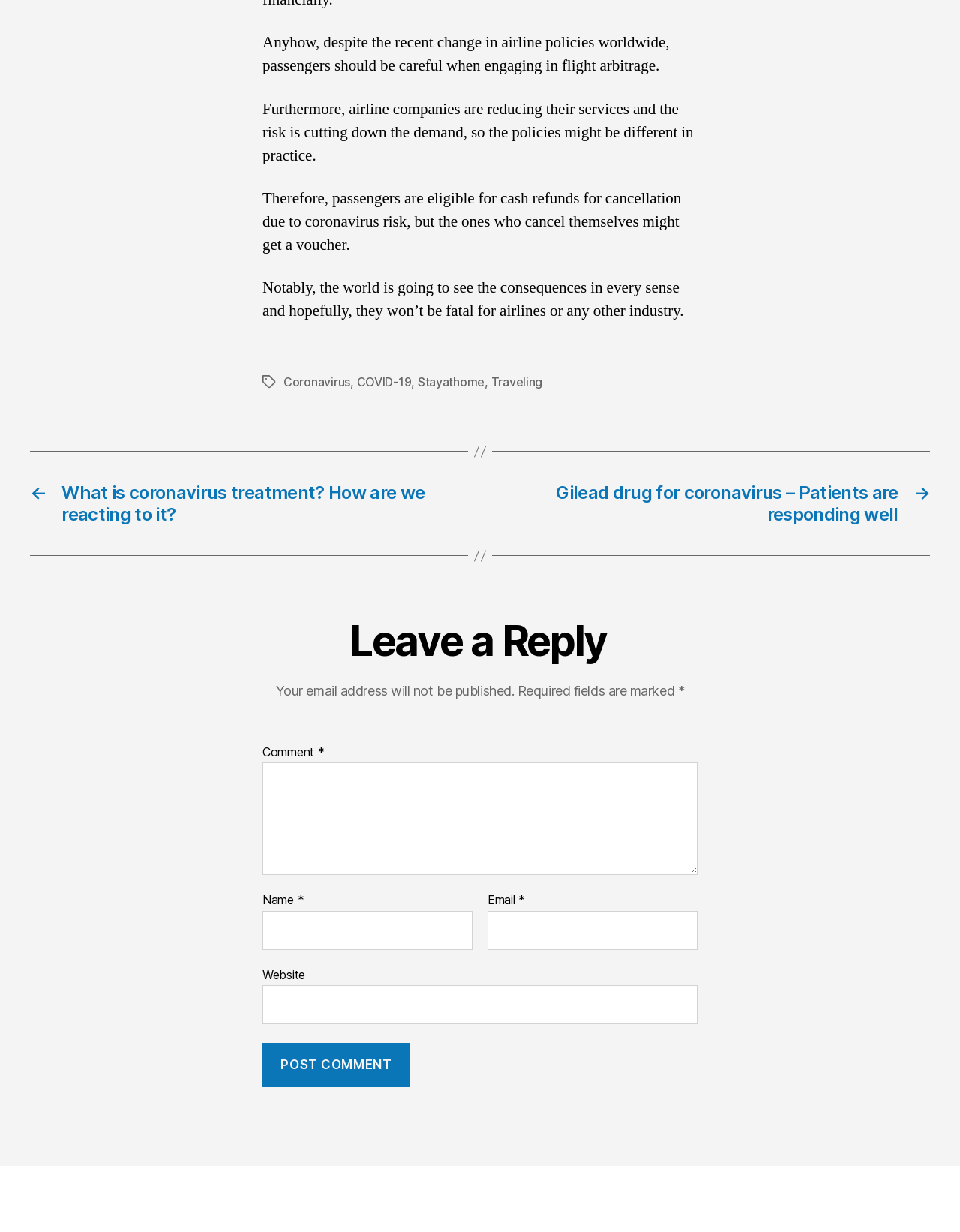Can you pinpoint the bounding box coordinates for the clickable element required for this instruction: "Click on the 'Coronavirus' link"? The coordinates should be four float numbers between 0 and 1, i.e., [left, top, right, bottom].

[0.295, 0.304, 0.365, 0.316]